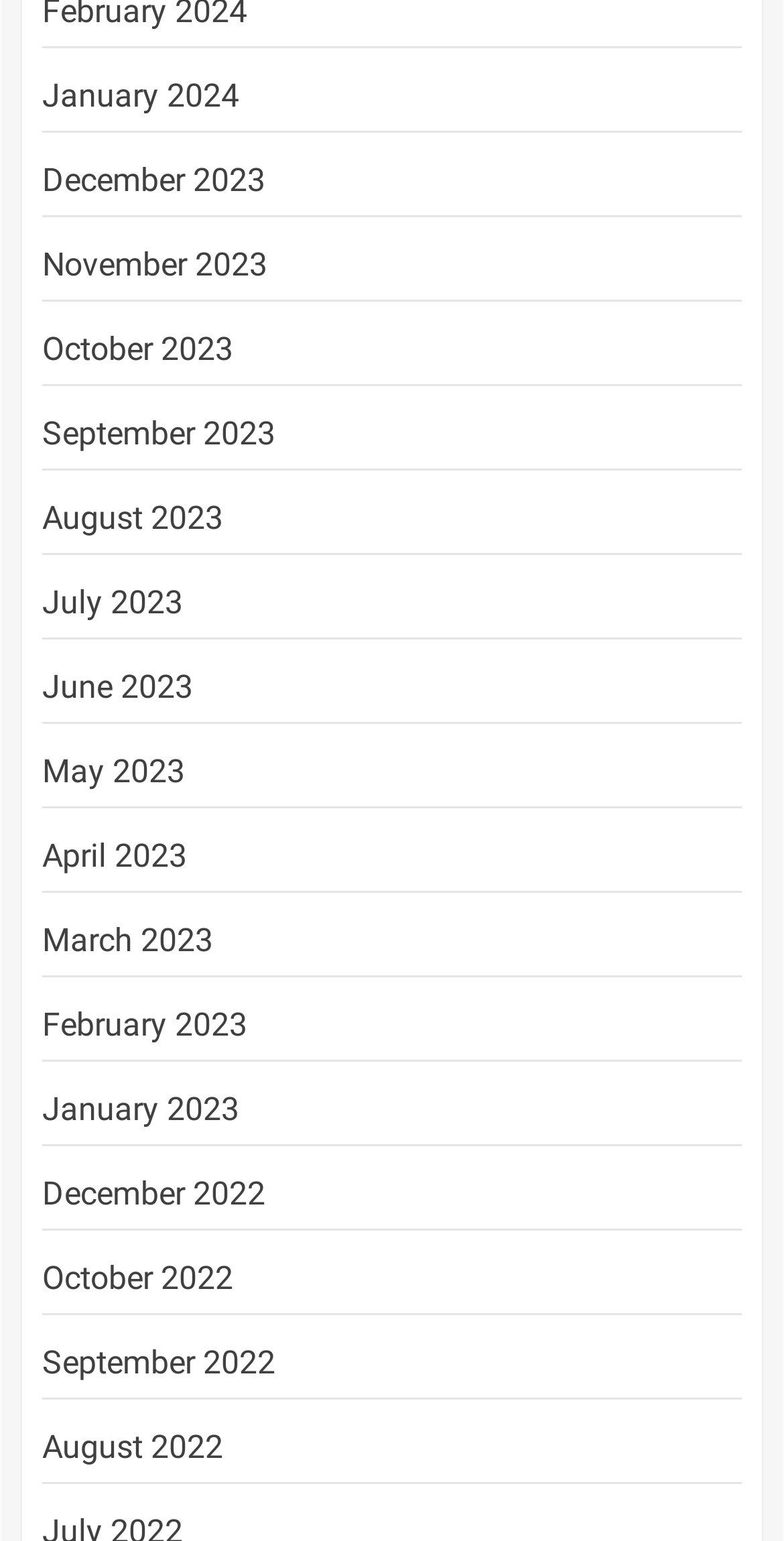Identify the bounding box for the UI element described as: "November 2023". Ensure the coordinates are four float numbers between 0 and 1, formatted as [left, top, right, bottom].

[0.054, 0.159, 0.341, 0.184]